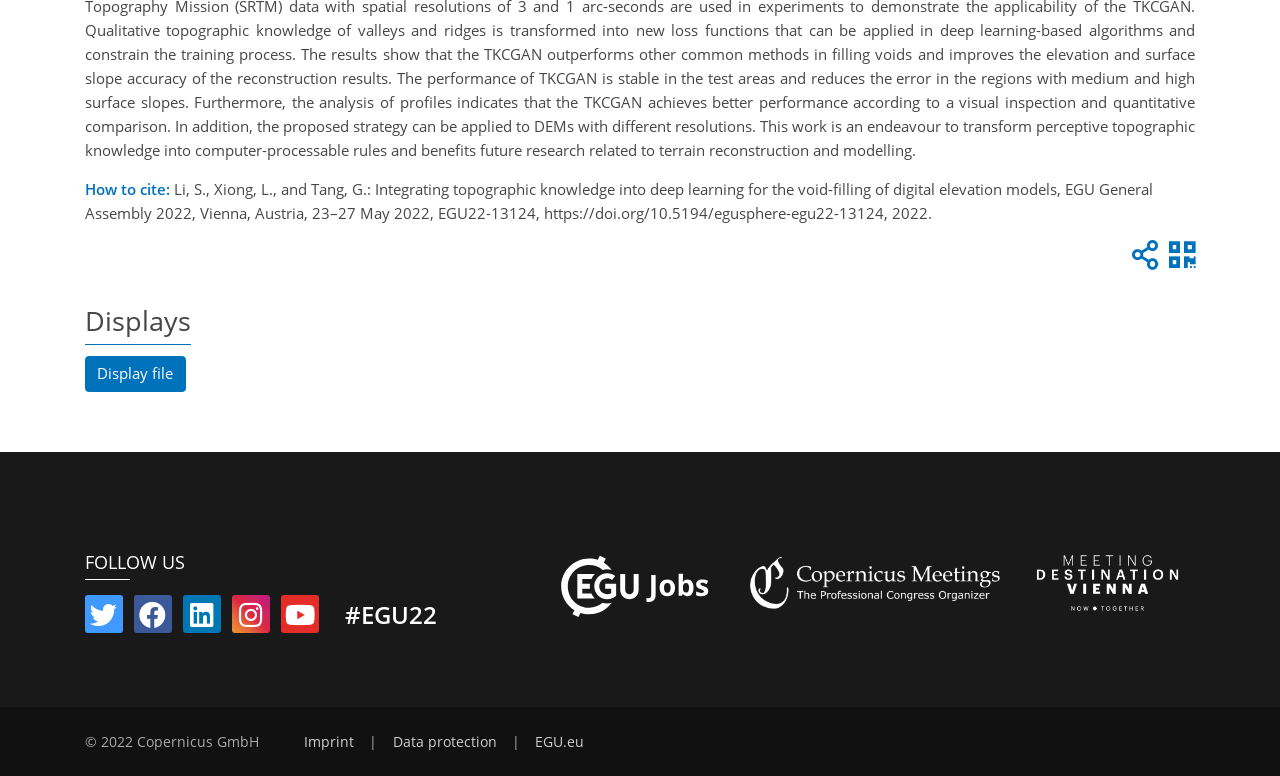Determine the bounding box coordinates of the UI element described below. Use the format (top-left x, top-left y, bottom-right x, bottom-right y) with floating point numbers between 0 and 1: title="Follow us on Facebook"

[0.105, 0.784, 0.134, 0.81]